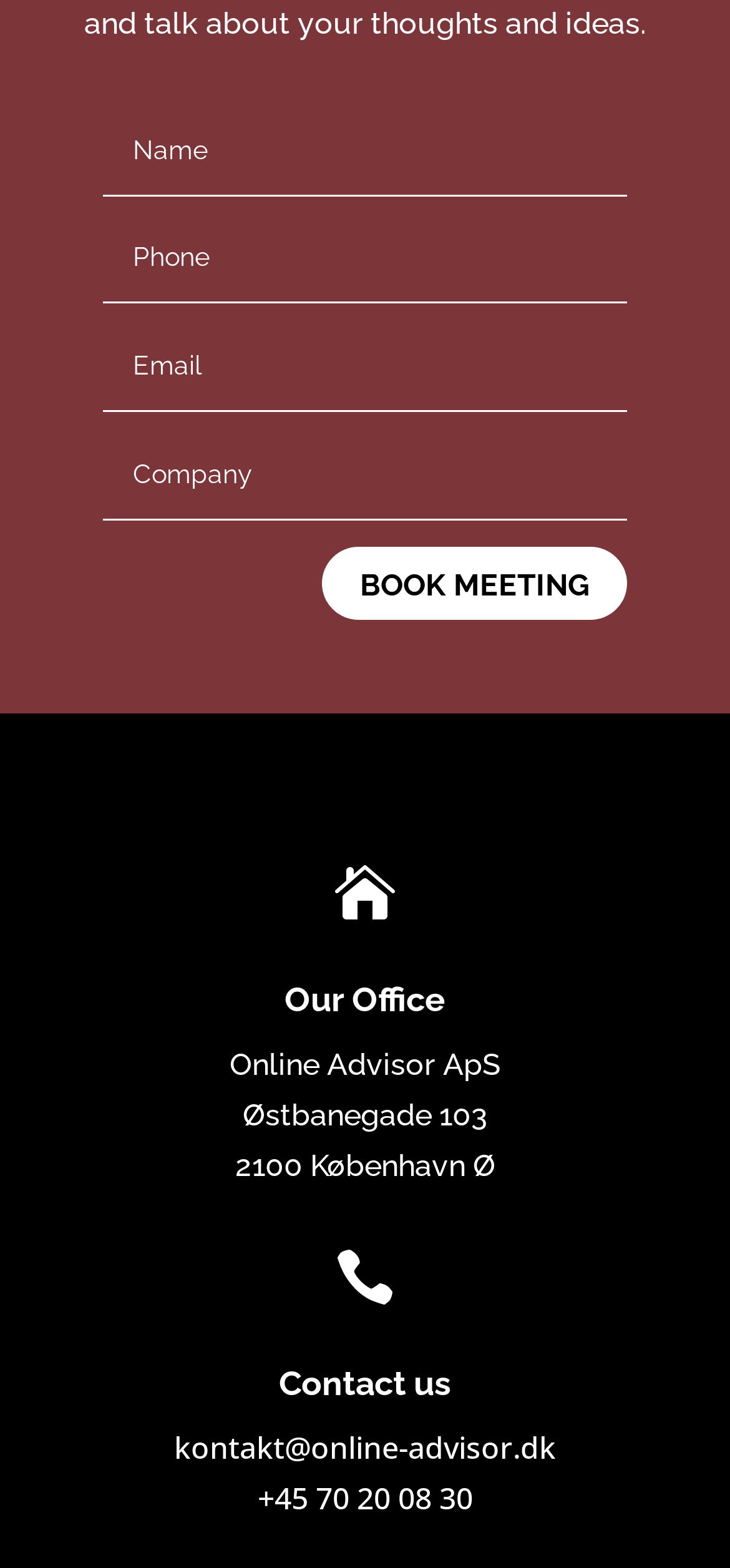Provide the bounding box coordinates for the UI element that is described by this text: "name="et_pb_contact_telefon_0" placeholder="Phone"". The coordinates should be in the form of four float numbers between 0 and 1: [left, top, right, bottom].

[0.141, 0.135, 0.86, 0.194]